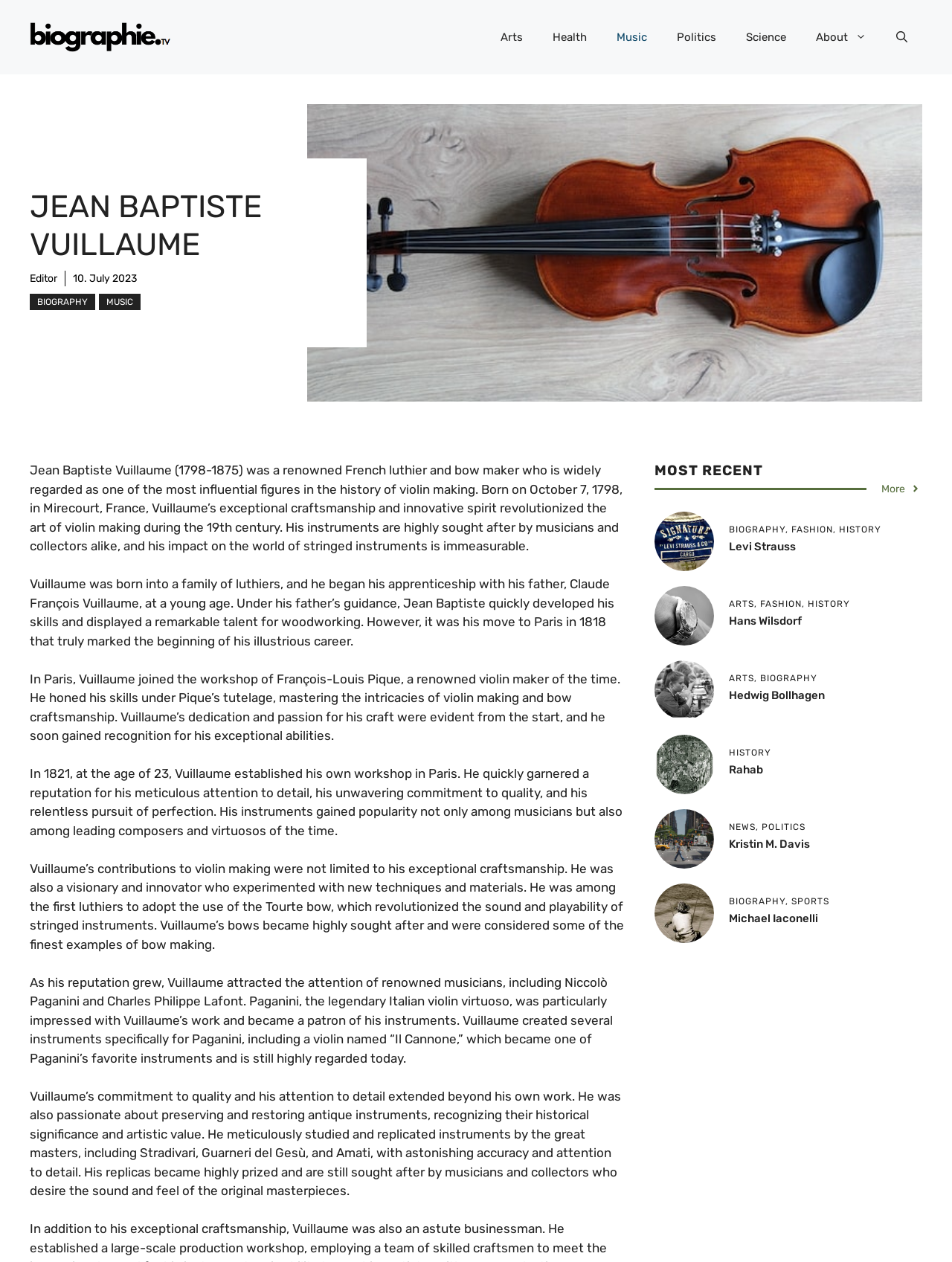Bounding box coordinates are to be given in the format (top-left x, top-left y, bottom-right x, bottom-right y). All values must be floating point numbers between 0 and 1. Provide the bounding box coordinate for the UI element described as: alt="Levi Strauss"

[0.688, 0.422, 0.75, 0.434]